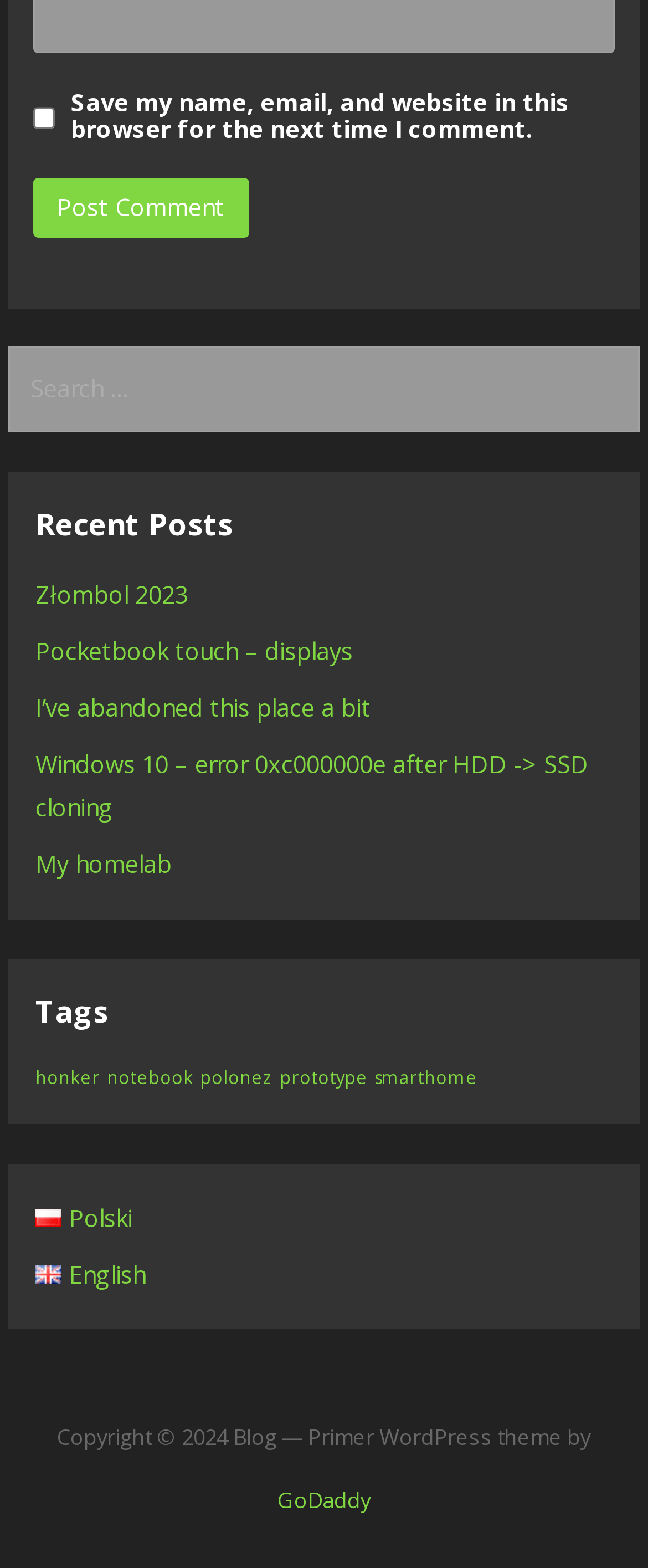Pinpoint the bounding box coordinates of the clickable area necessary to execute the following instruction: "Read the recent post 'Złombol 2023'". The coordinates should be given as four float numbers between 0 and 1, namely [left, top, right, bottom].

[0.055, 0.369, 0.291, 0.389]